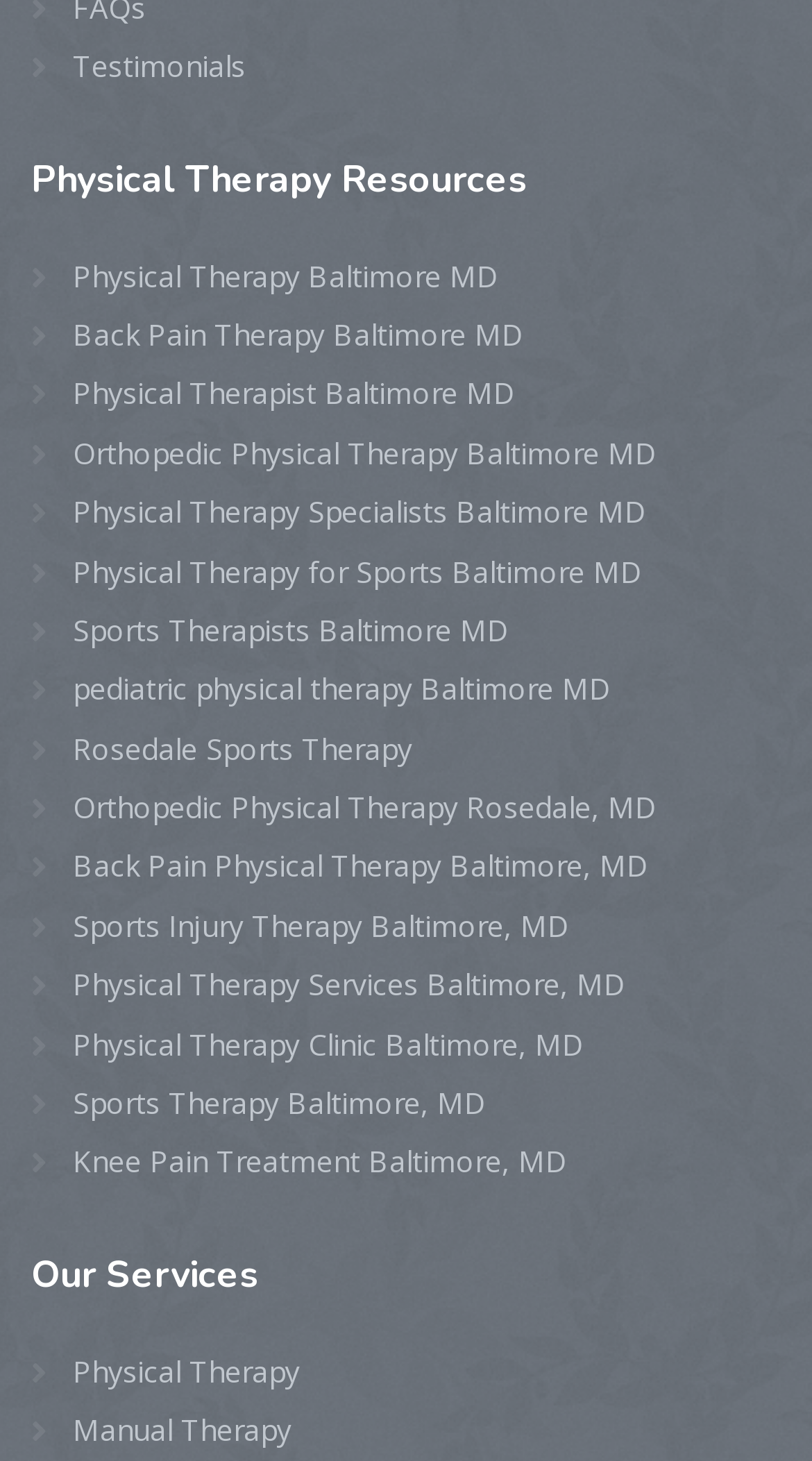How many headings are there on the webpage?
Answer with a single word or phrase by referring to the visual content.

2